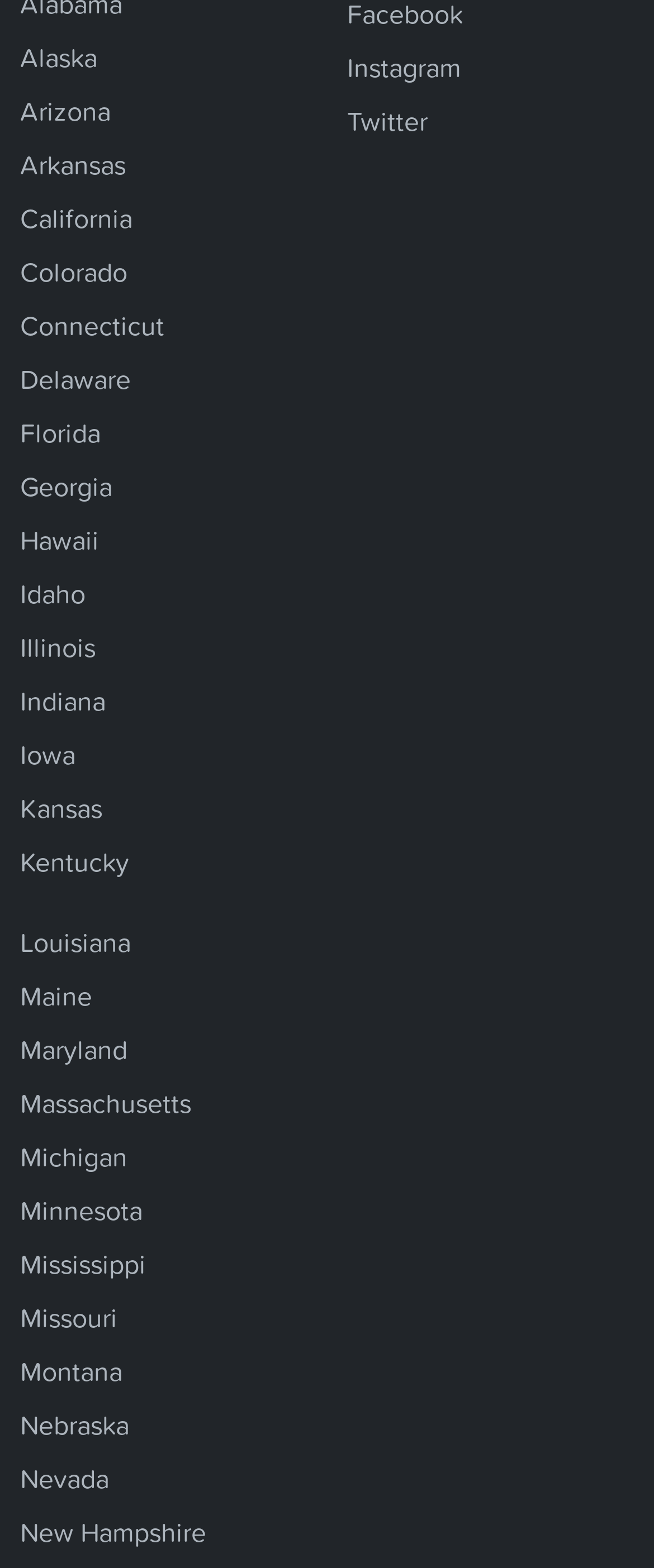Specify the bounding box coordinates of the region I need to click to perform the following instruction: "Go to home page". The coordinates must be four float numbers in the range of 0 to 1, i.e., [left, top, right, bottom].

None